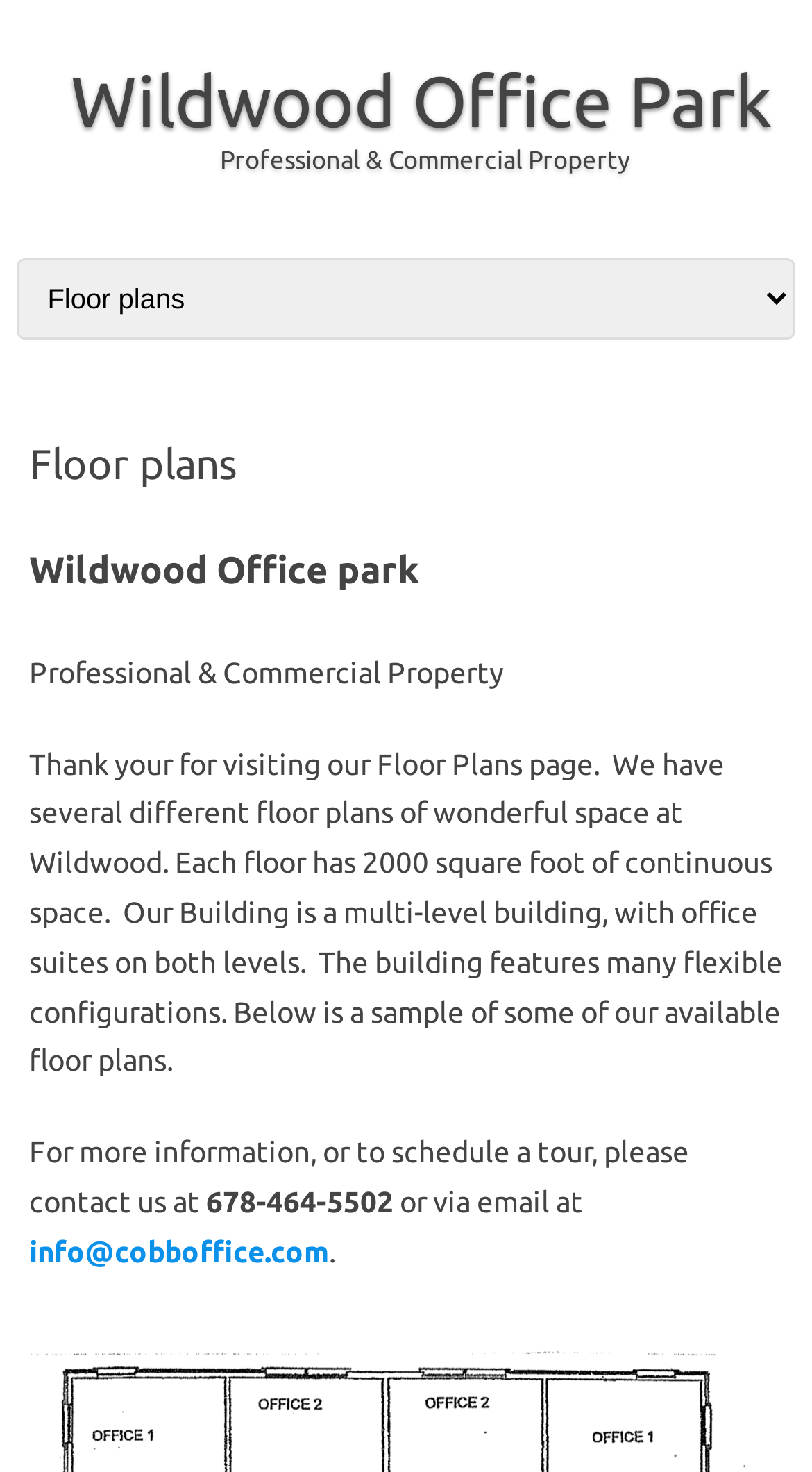How many levels does the building have?
Refer to the image and offer an in-depth and detailed answer to the question.

Based on the webpage, specifically the StaticText element 'Our Building is a multi-level building, with office suites on both levels.', it can be inferred that the building has multiple levels.